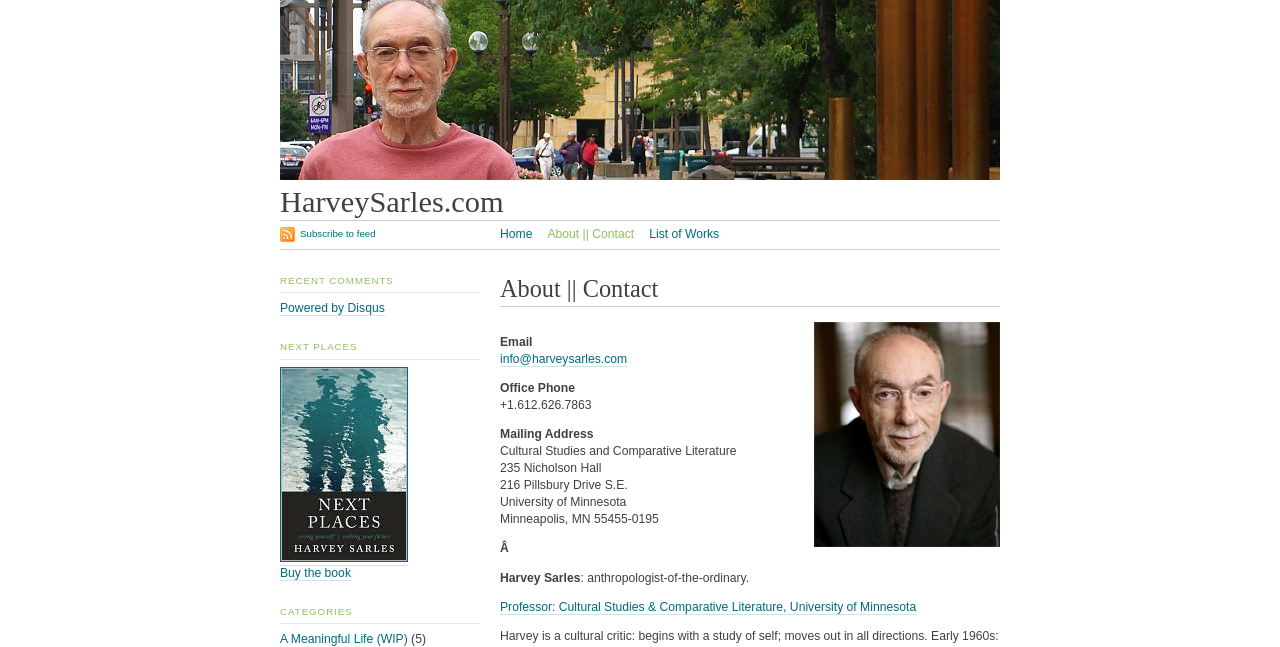Please answer the following question as detailed as possible based on the image: 
What is the author's office phone number?

I found the author's office phone number by looking at the 'About || Contact' section, where it is listed as 'Office Phone' with the corresponding phone number '+1.612.626.7863'.